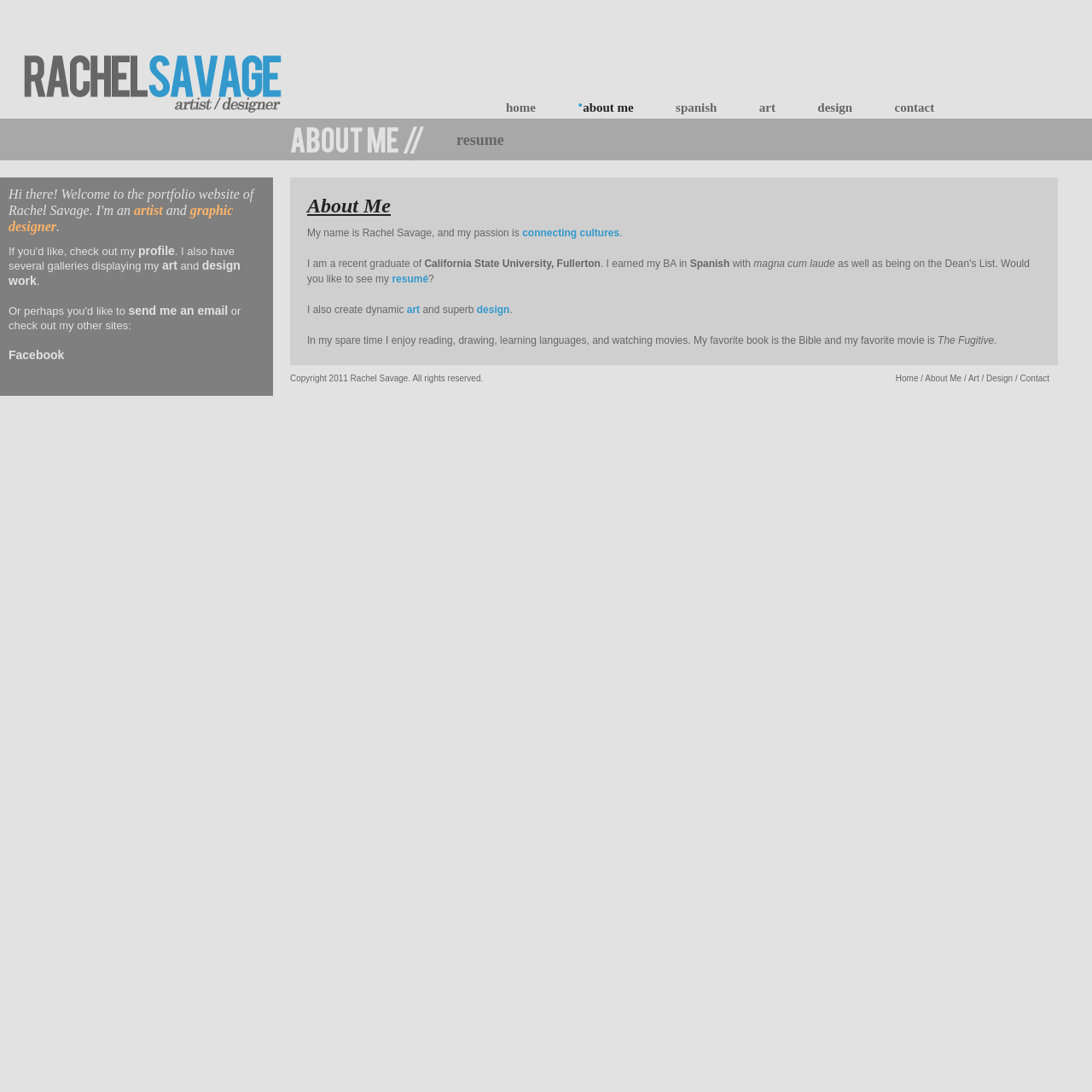Pinpoint the bounding box coordinates of the area that should be clicked to complete the following instruction: "go to home page". The coordinates must be given as four float numbers between 0 and 1, i.e., [left, top, right, bottom].

[0.463, 0.092, 0.491, 0.105]